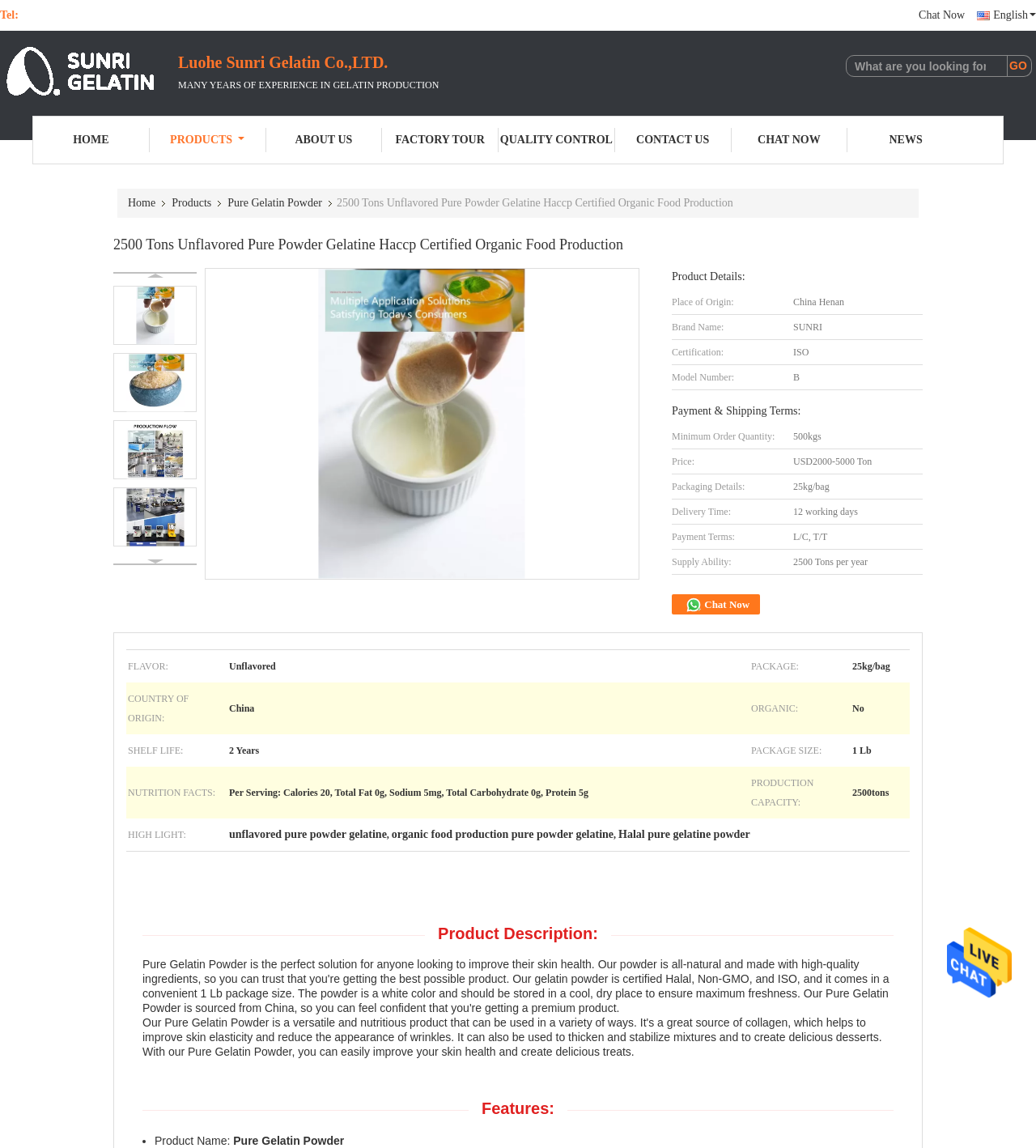What is the certification of the product?
Use the information from the screenshot to give a comprehensive response to the question.

I found the certification information by examining the table elements on the webpage, specifically the row with the header 'Certification:' and the corresponding cell with the text 'ISO'.